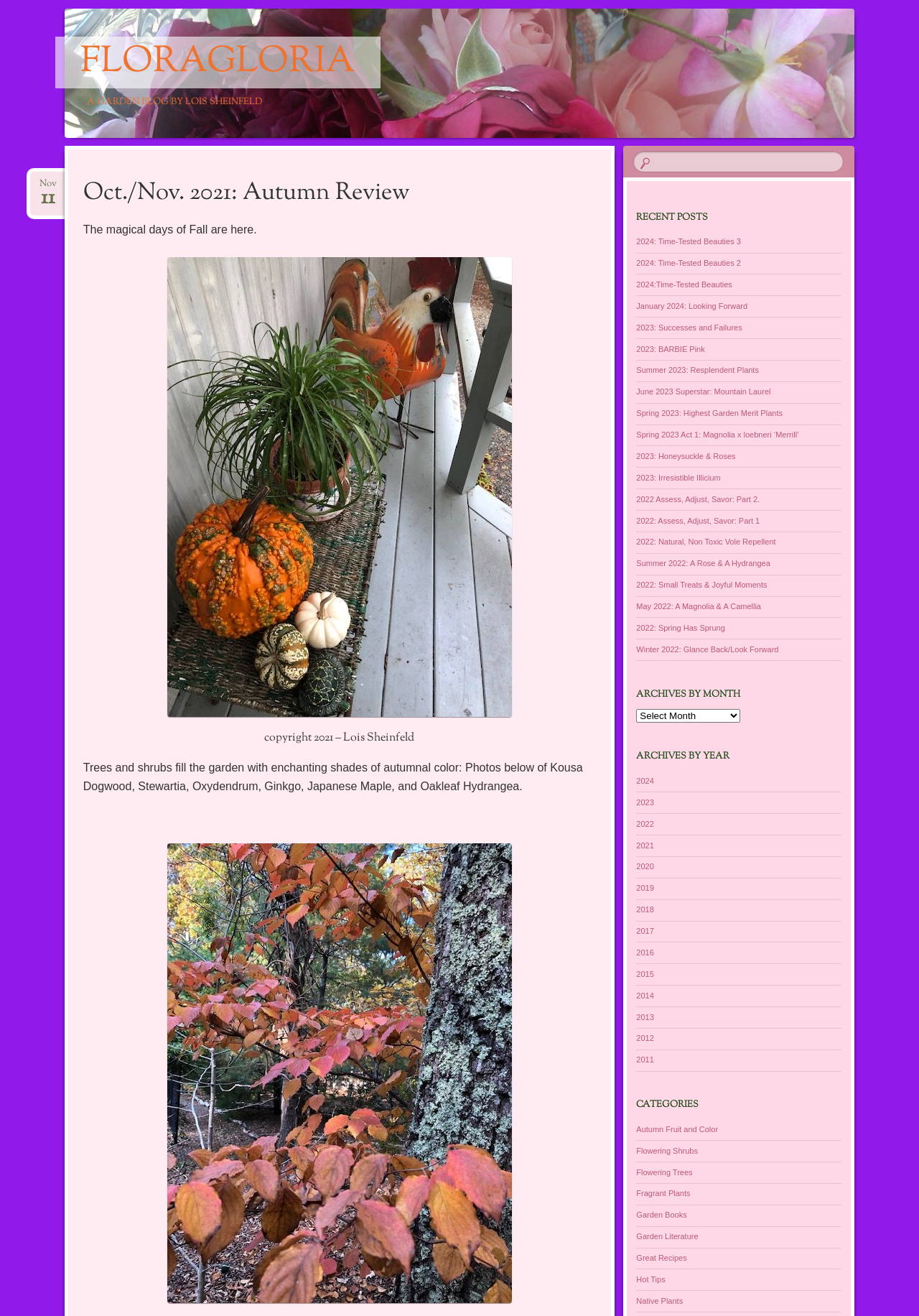Find the bounding box coordinates of the area that needs to be clicked in order to achieve the following instruction: "Click on the 'floragloria' link". The coordinates should be specified as four float numbers between 0 and 1, i.e., [left, top, right, bottom].

[0.07, 0.006, 0.87, 0.105]